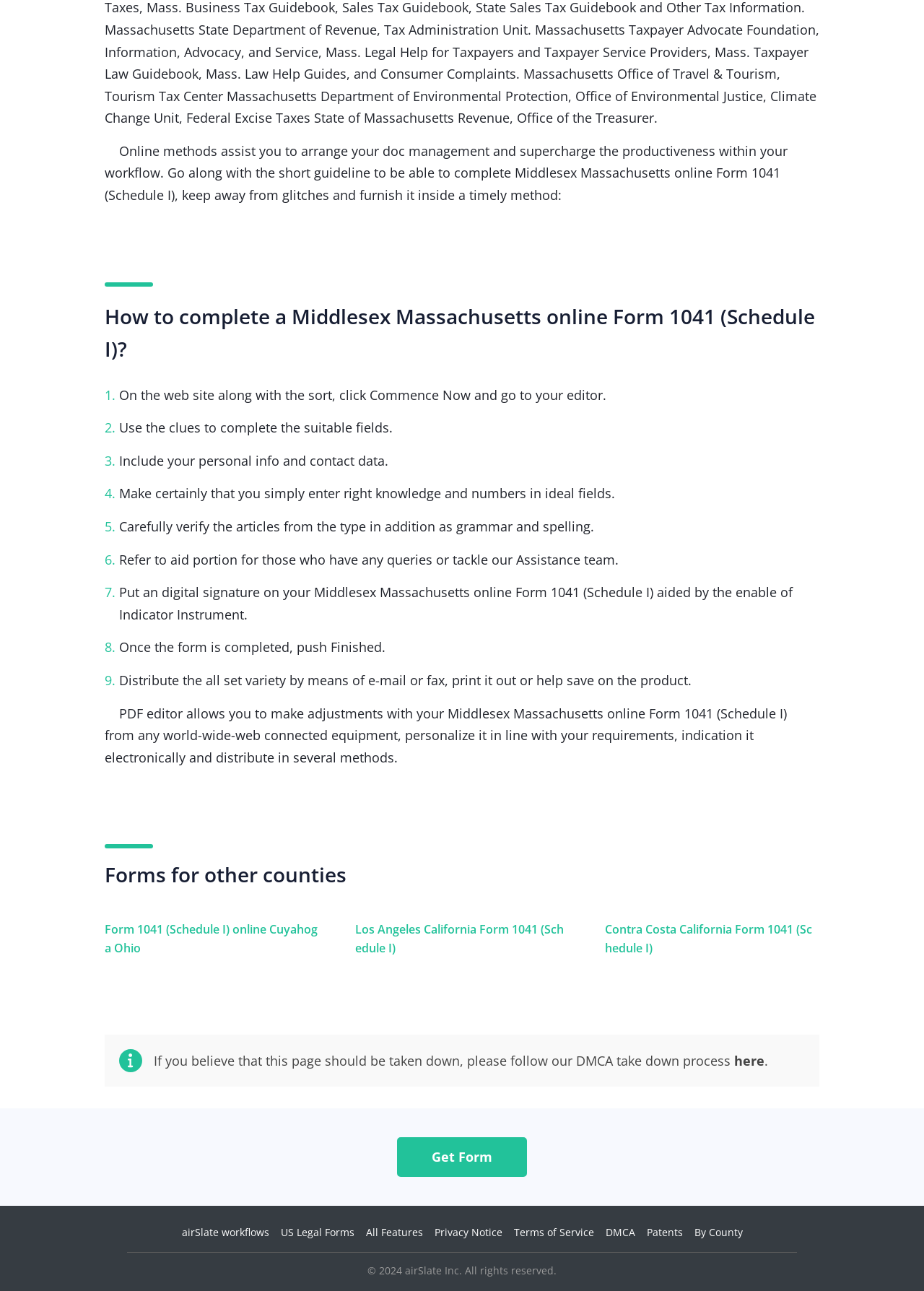What is the purpose of this webpage?
Refer to the screenshot and respond with a concise word or phrase.

To guide users to complete a form